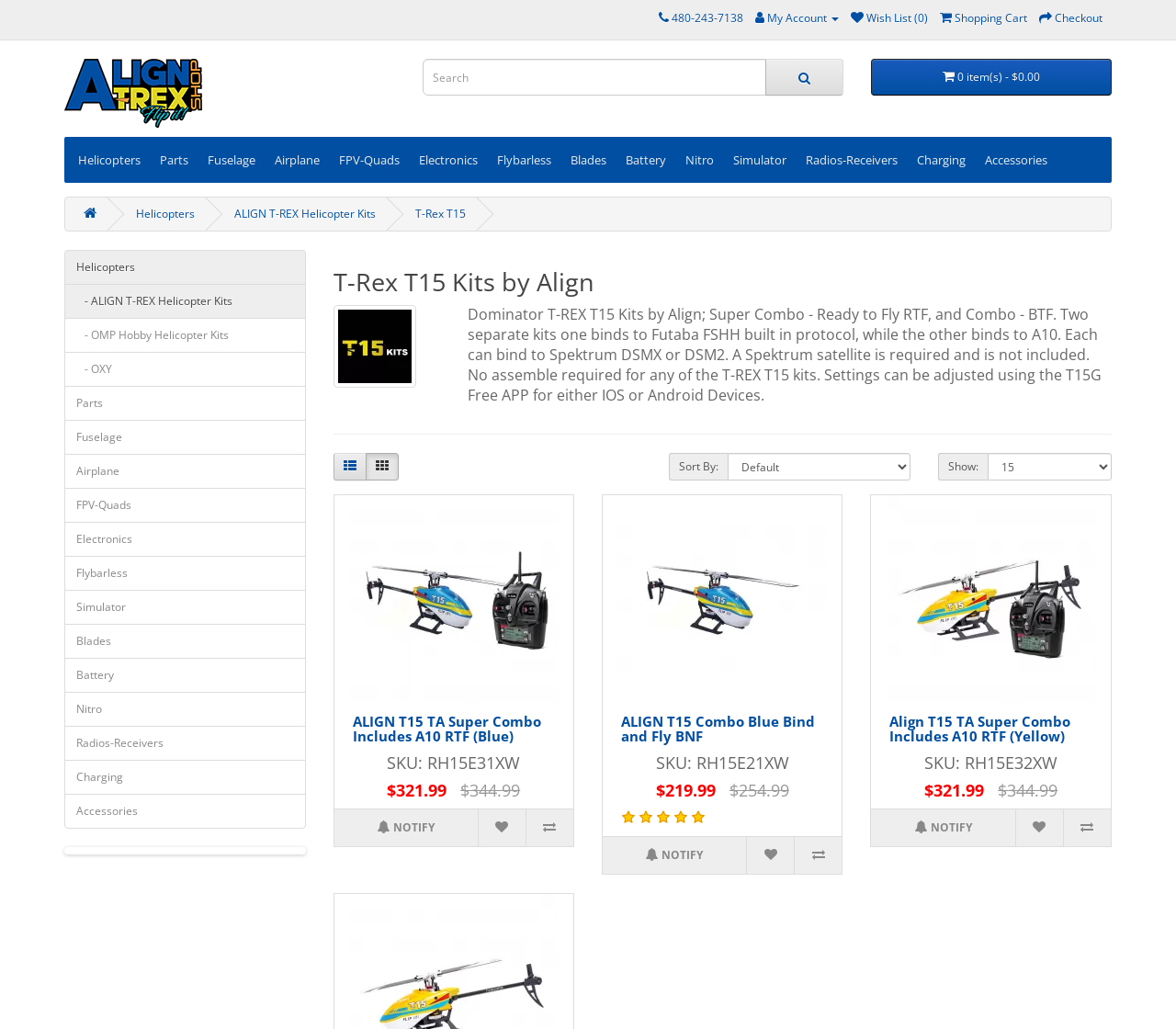Can you provide the bounding box coordinates for the element that should be clicked to implement the instruction: "Notify me when ALIGN T15 TA Super Combo is available"?

[0.284, 0.786, 0.406, 0.822]